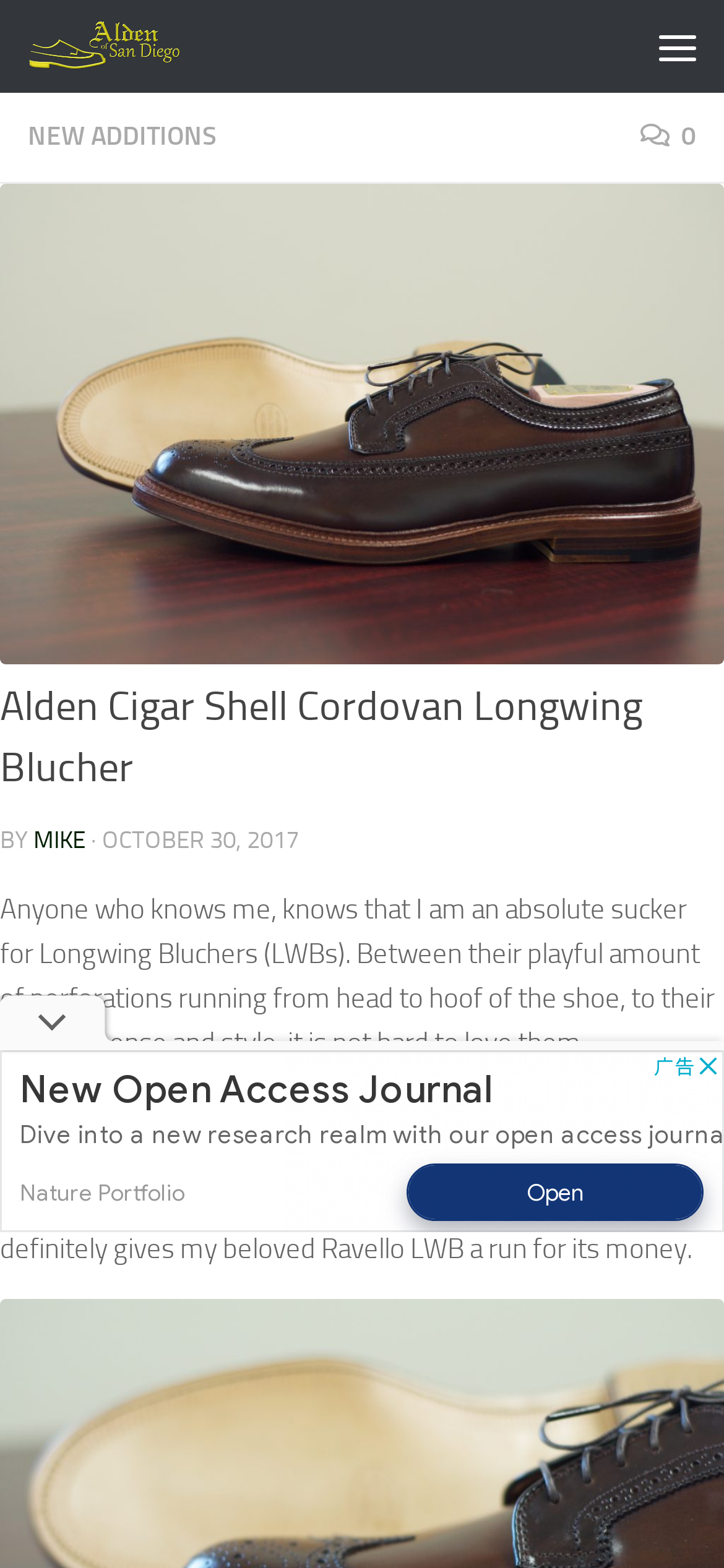Find the UI element described as: "Mike" and predict its bounding box coordinates. Ensure the coordinates are four float numbers between 0 and 1, [left, top, right, bottom].

[0.046, 0.527, 0.118, 0.544]